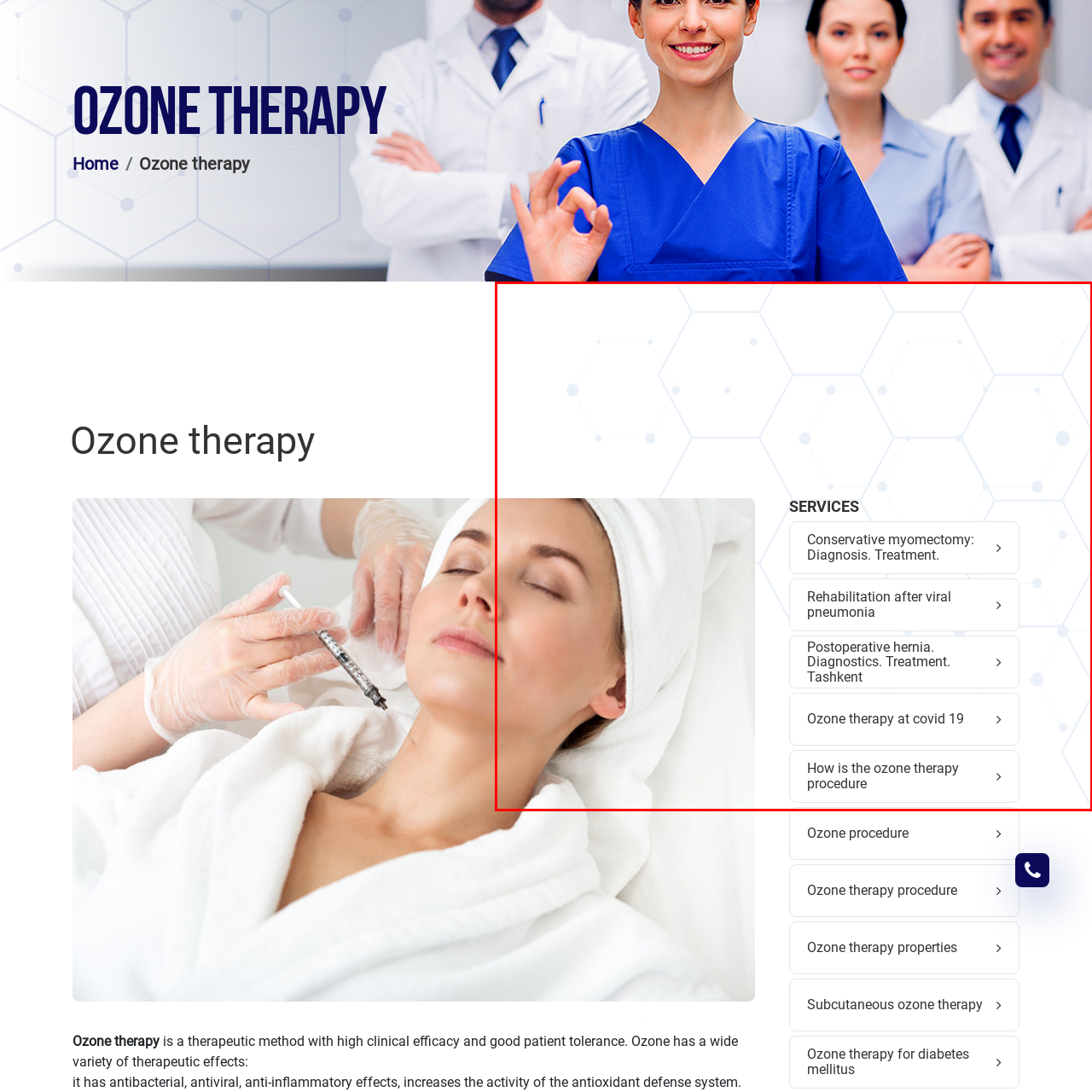Take a close look at the image marked with a red boundary and thoroughly answer the ensuing question using the information observed in the image:
What is the aesthetic of the background in the image?

The background of the image has a clean and modern aesthetic, with geometric shapes and a light color palette enhancing the sense of calm.